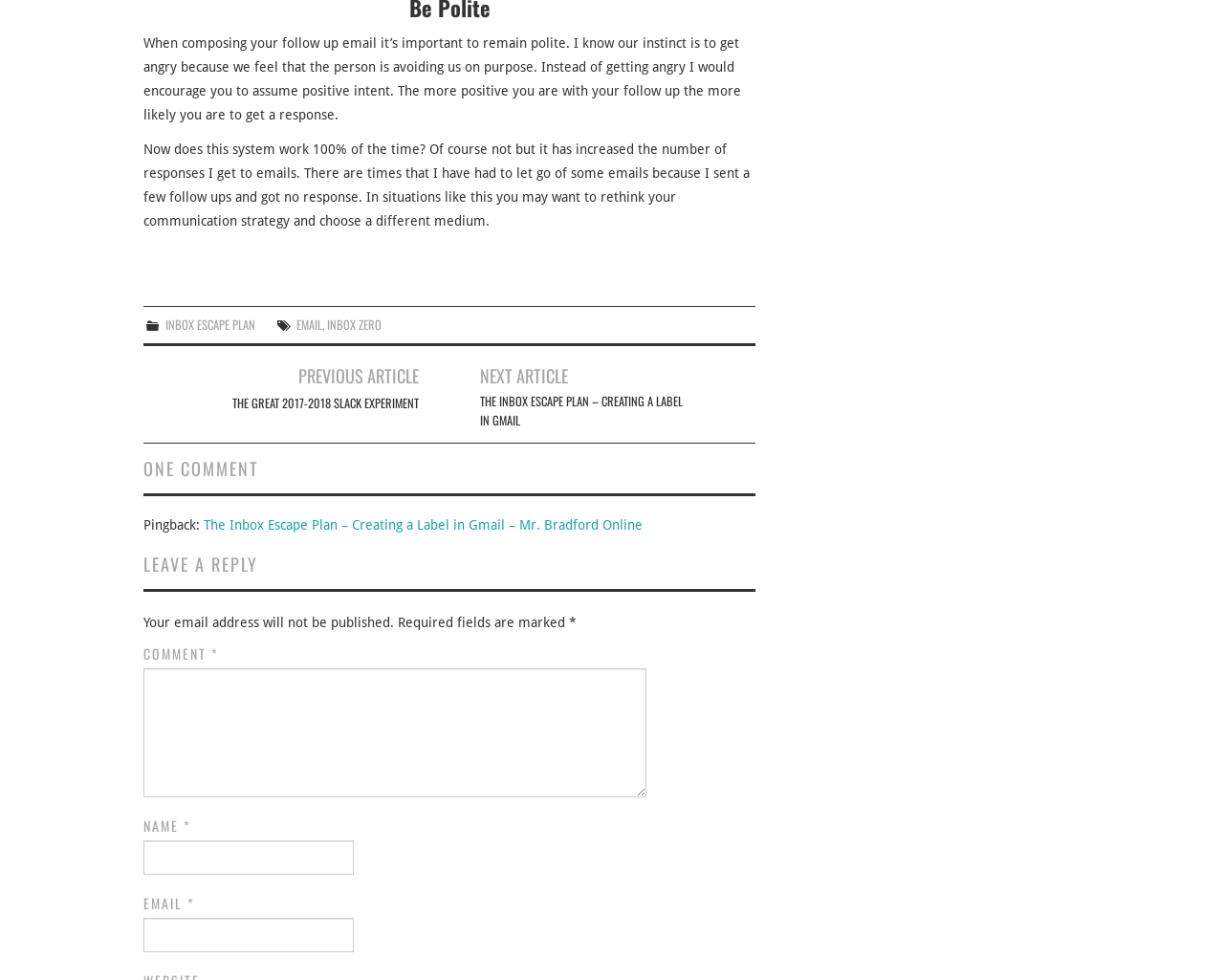What is the title of the previous article?
Please answer the question with a detailed response using the information from the screenshot.

The title of the previous article can be found in the 'Post navigation' section, which contains a link with the OCR text 'THE GREAT 2017-2018 SLACK EXPERIMENT'.